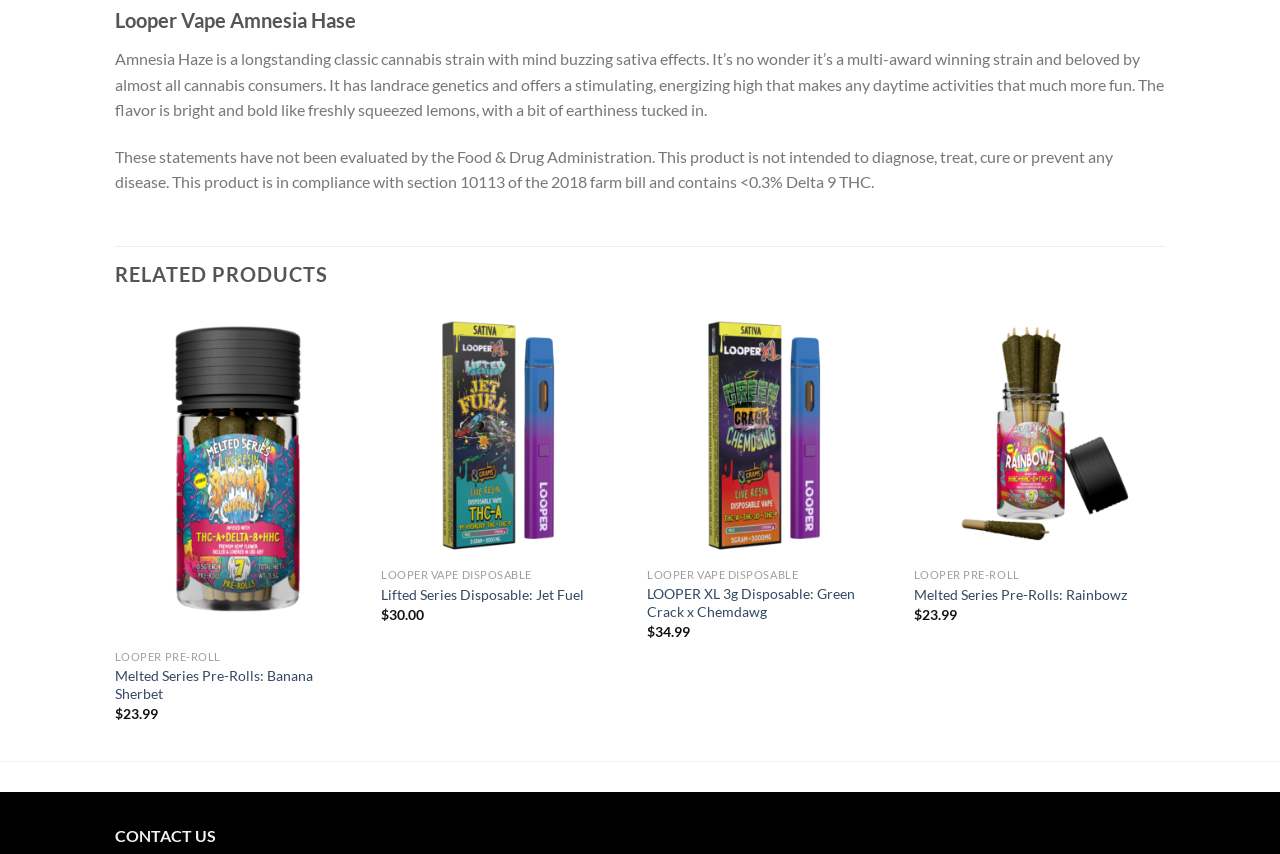Find and indicate the bounding box coordinates of the region you should select to follow the given instruction: "Contact us".

[0.09, 0.967, 0.169, 0.99]